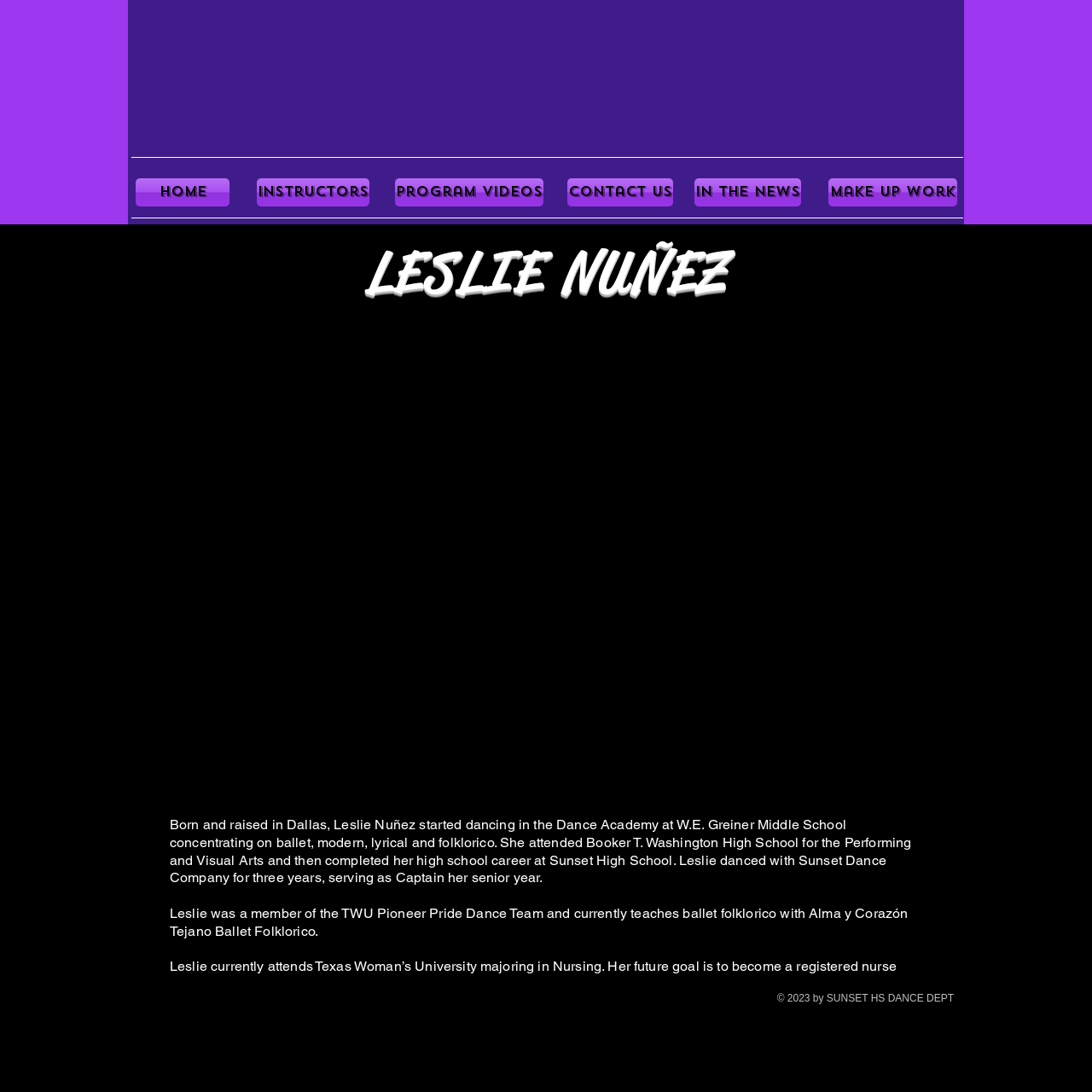Based on what you see in the screenshot, provide a thorough answer to this question: What is Leslie Nuñez's major?

Leslie Nuñez's major can be found in the paragraph of text that describes her biography, which states that she is 'majoring in Nursing'.